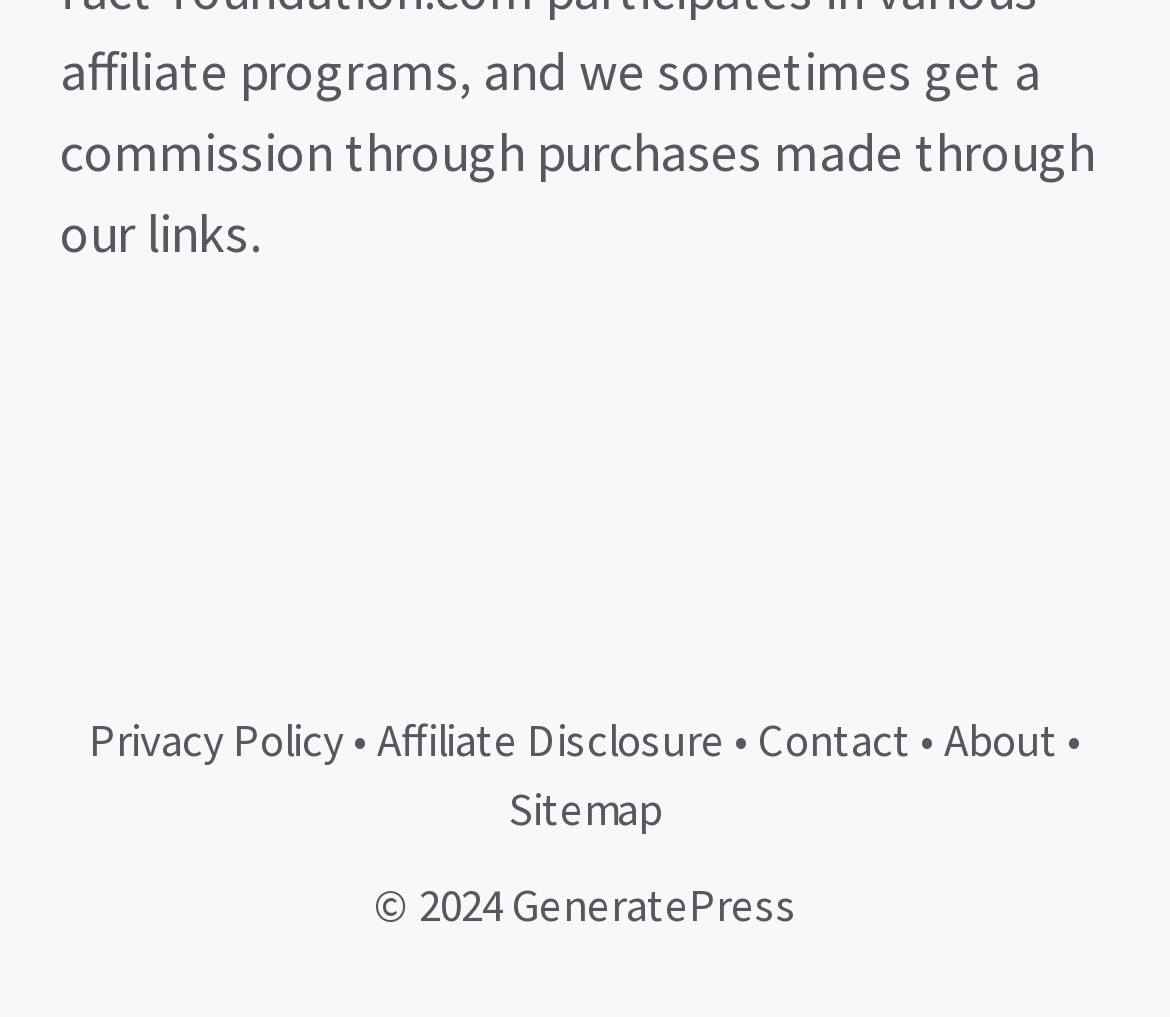How many links are in the footer?
From the details in the image, answer the question comprehensively.

I counted the number of links in the footer section, which includes 'Privacy Policy', 'Affiliate Disclosure', 'Contact', 'About', and 'Sitemap'.